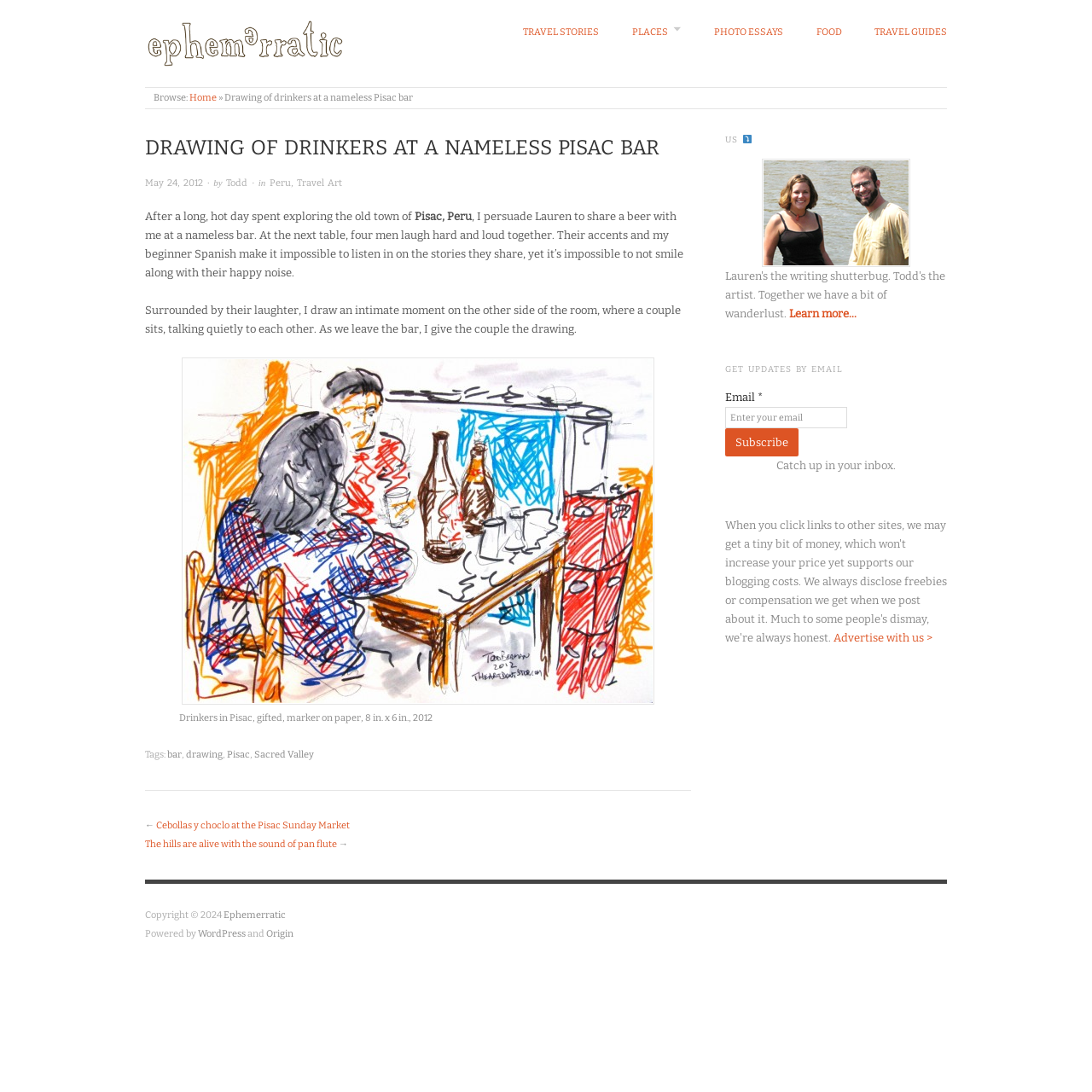Give a short answer using one word or phrase for the question:
What is the location of the bar in the story?

Pisac, Peru